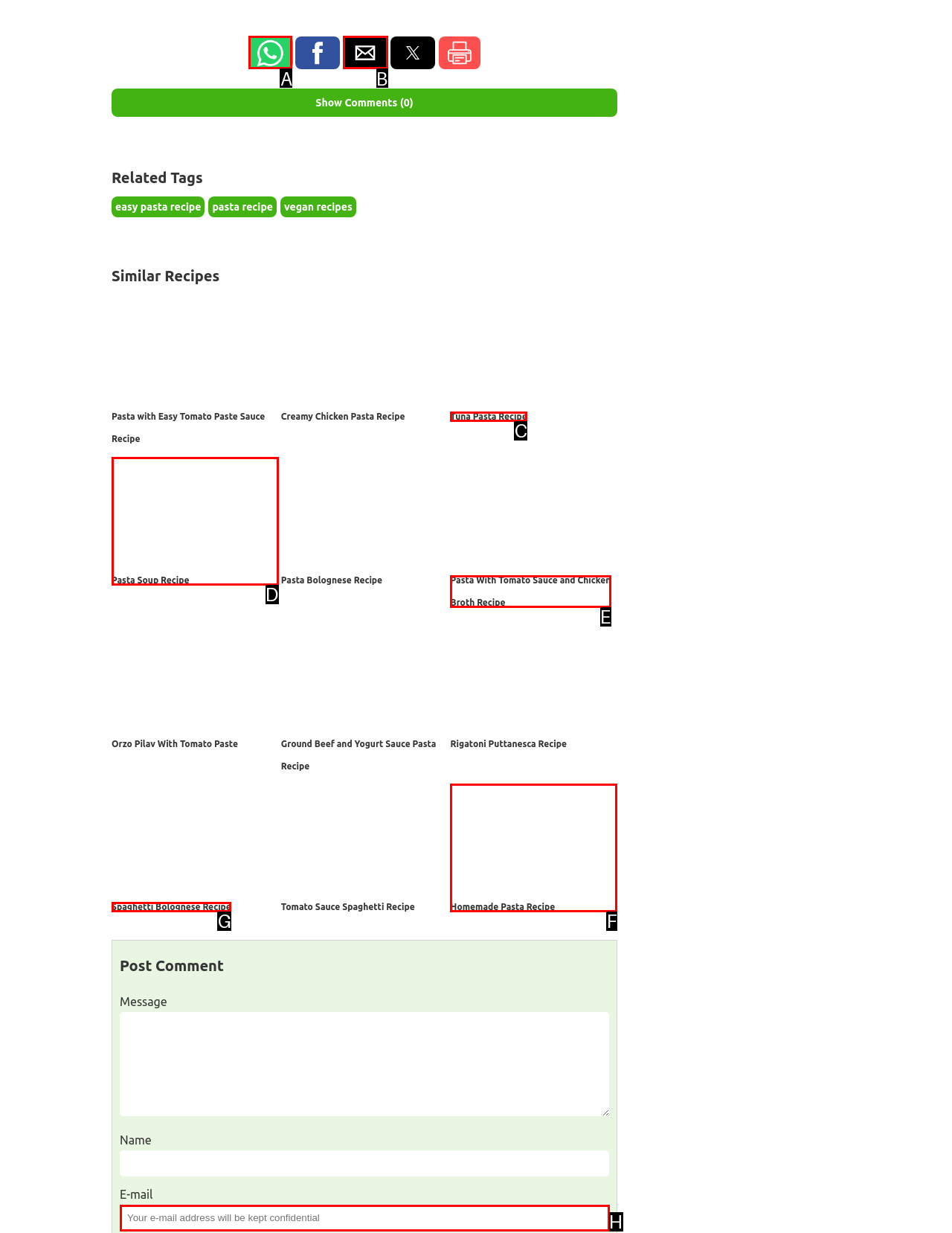Select the appropriate HTML element to click for the following task: Share by whatsapp
Answer with the letter of the selected option from the given choices directly.

A